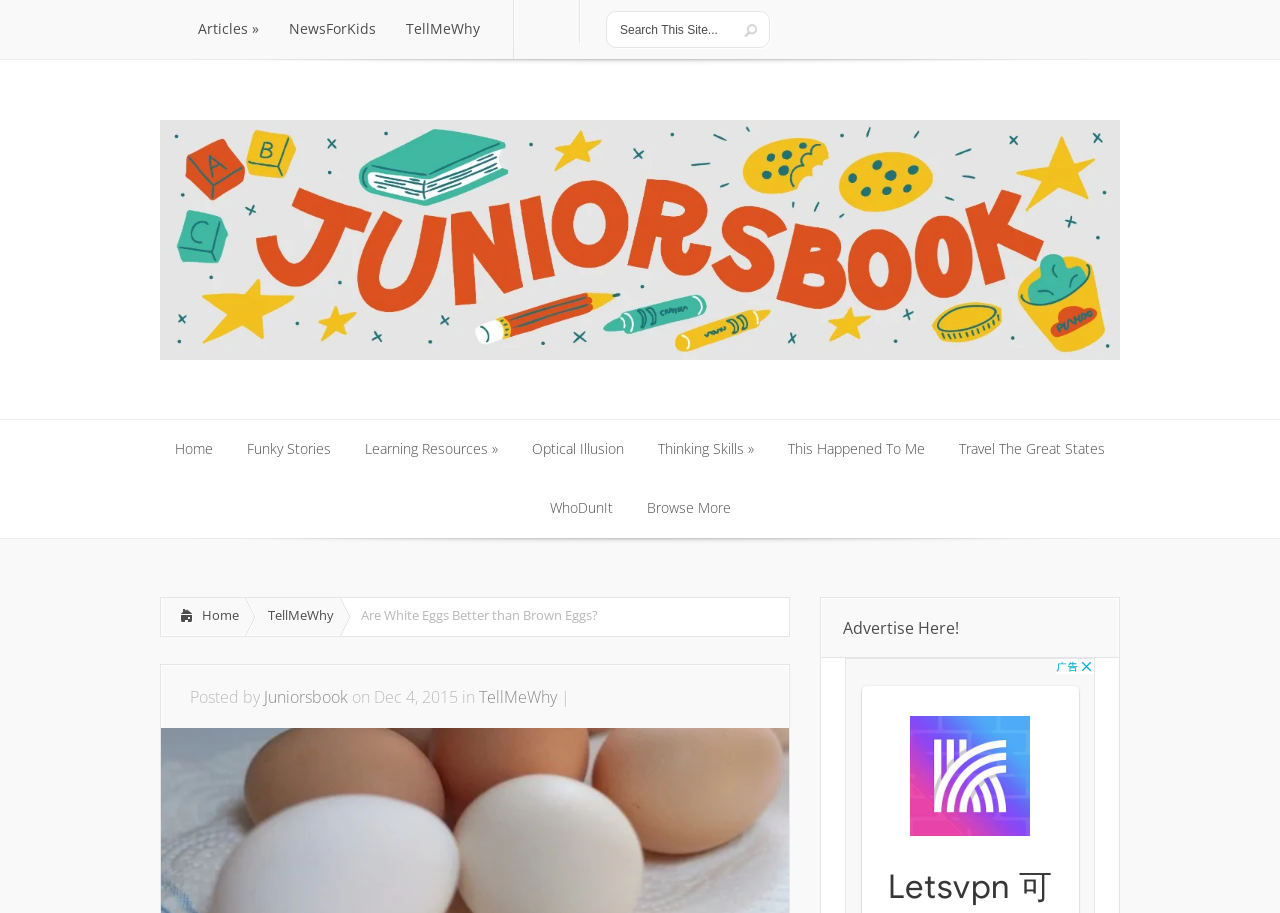What is the topic of the current article?
Please provide a comprehensive answer to the question based on the webpage screenshot.

I inferred the topic of the current article by reading the static text element 'Are White Eggs Better than Brown Eggs?' which suggests that the article is about eggs.